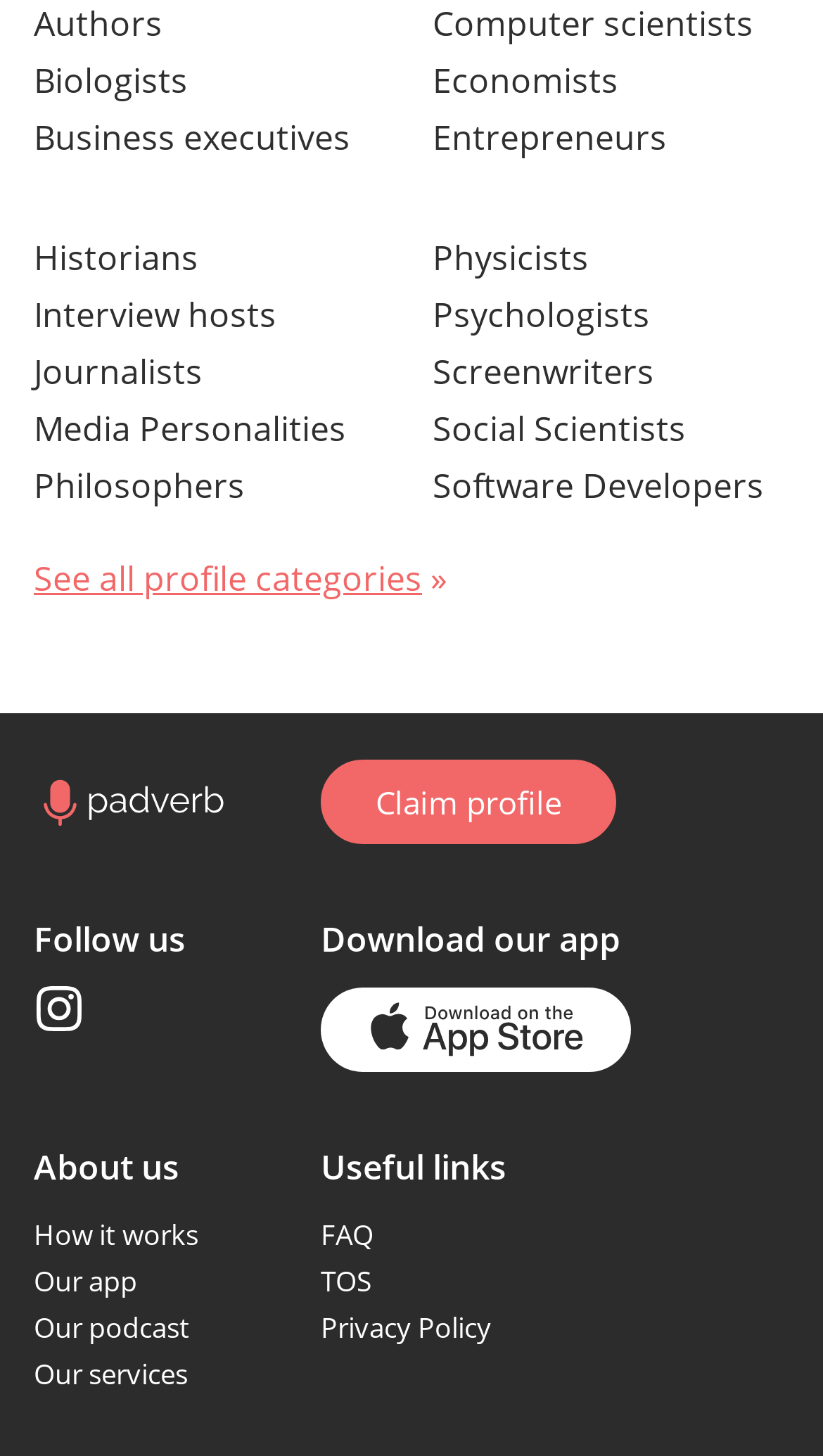Determine the bounding box coordinates of the clickable region to carry out the instruction: "Click on Biologists".

[0.041, 0.036, 0.474, 0.075]